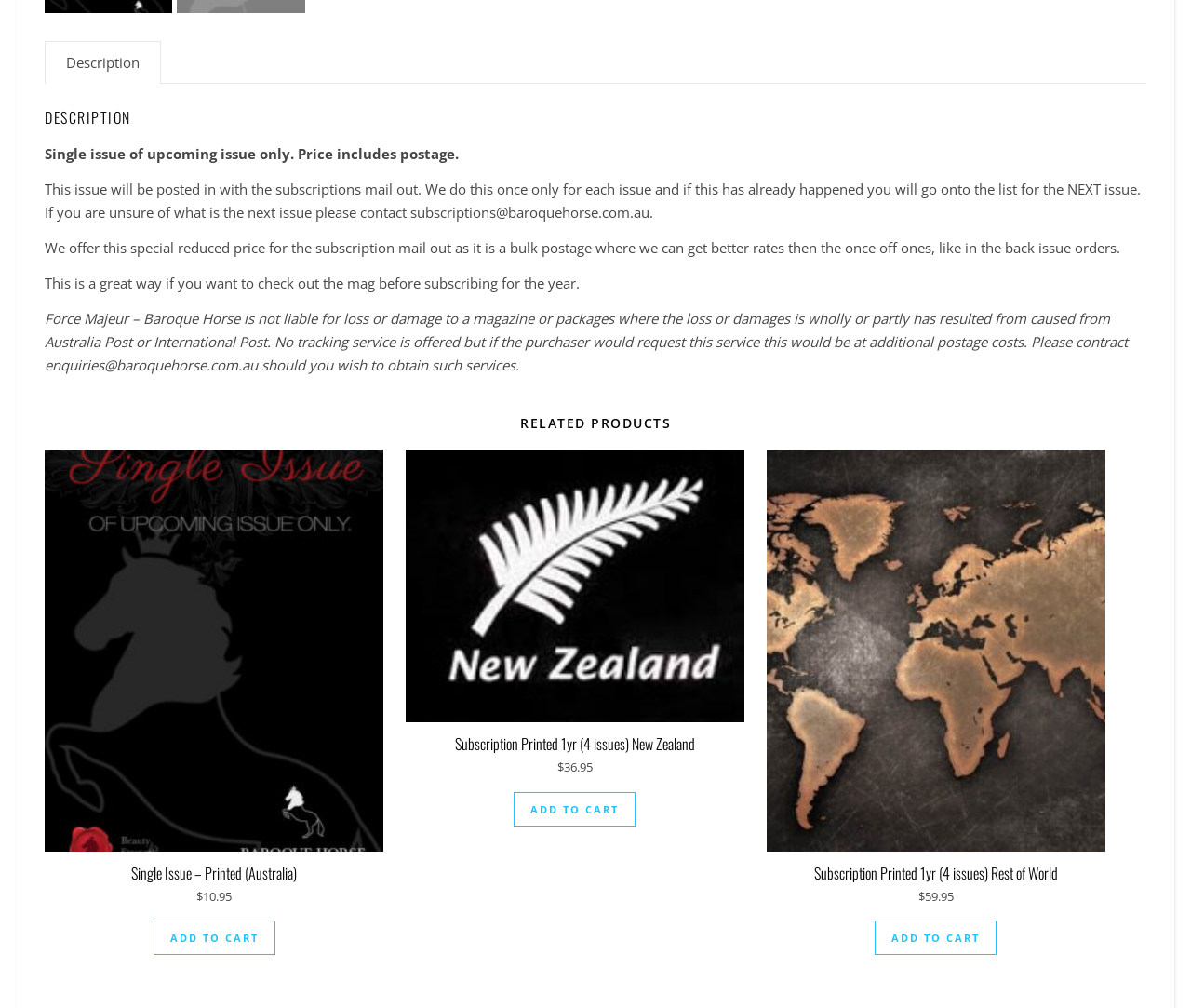Refer to the image and provide an in-depth answer to the question:
What is the price of a single issue?

The price of a single issue is mentioned in the link 'Single Issue – Printed (Australia) $10.95' which is located under the 'RELATED PRODUCTS' section.